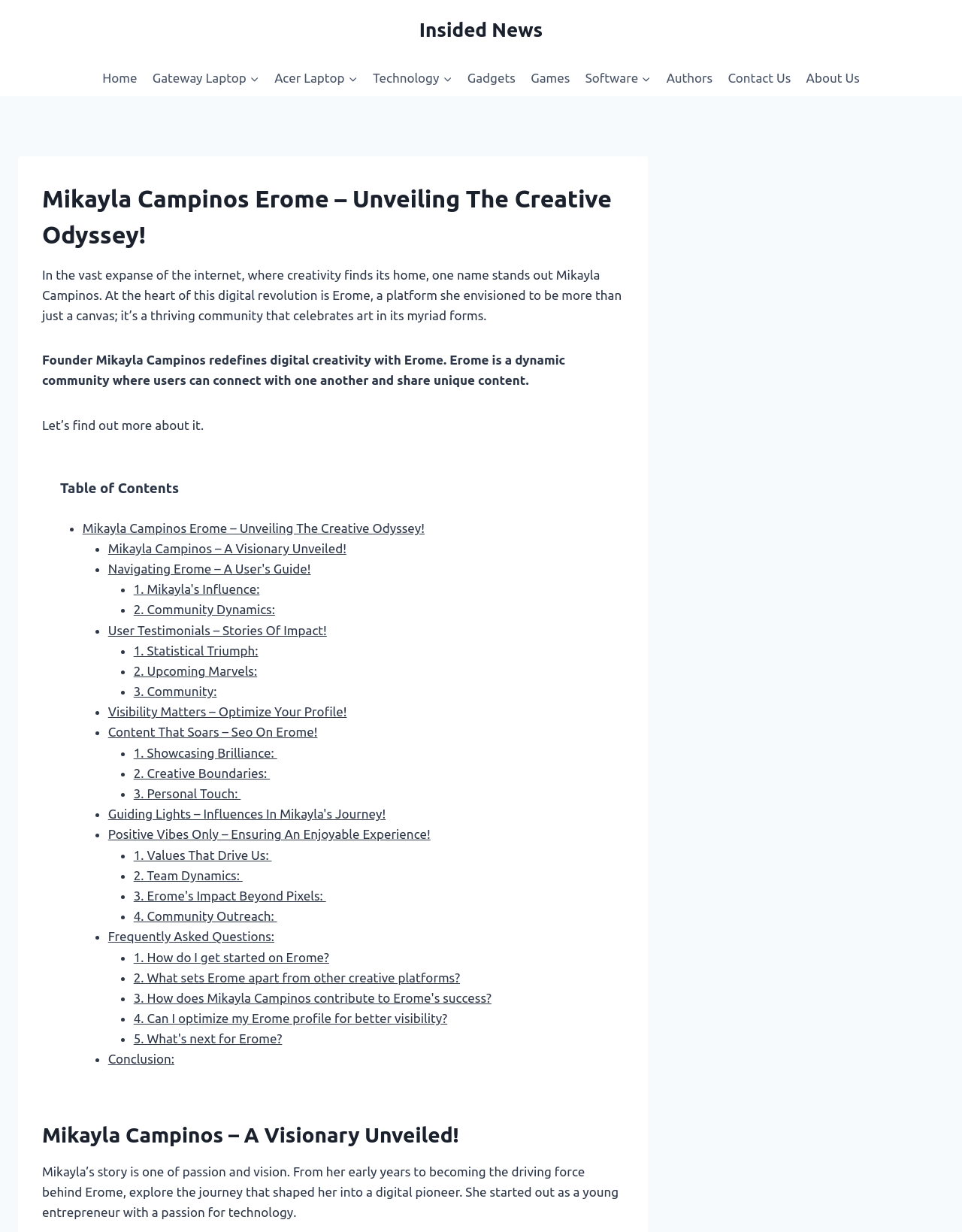Determine the bounding box coordinates of the element that should be clicked to execute the following command: "Click on the 'Home' link".

[0.098, 0.049, 0.15, 0.078]